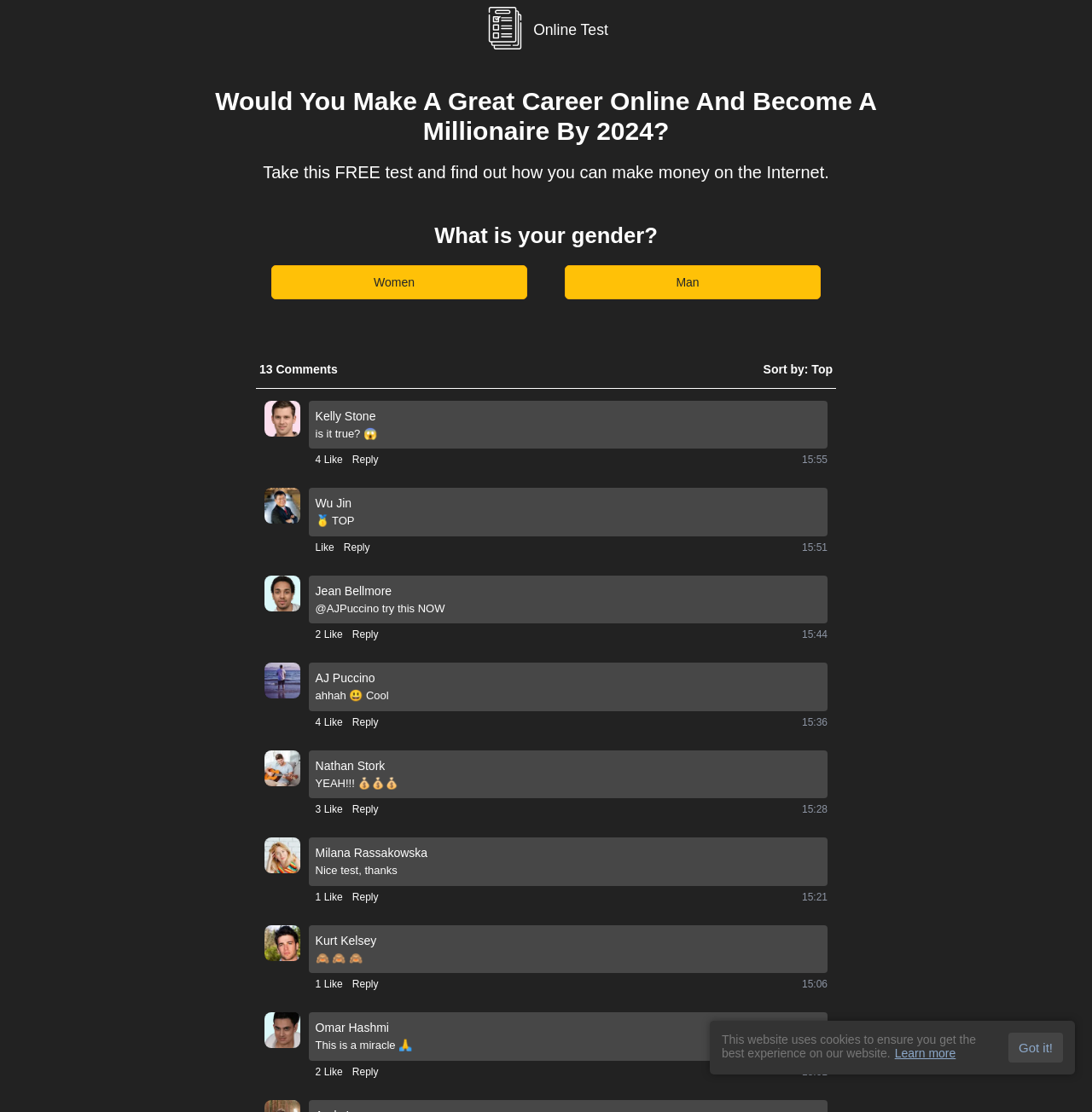What is the question being asked in the survey?
Using the image, respond with a single word or phrase.

What is your gender?